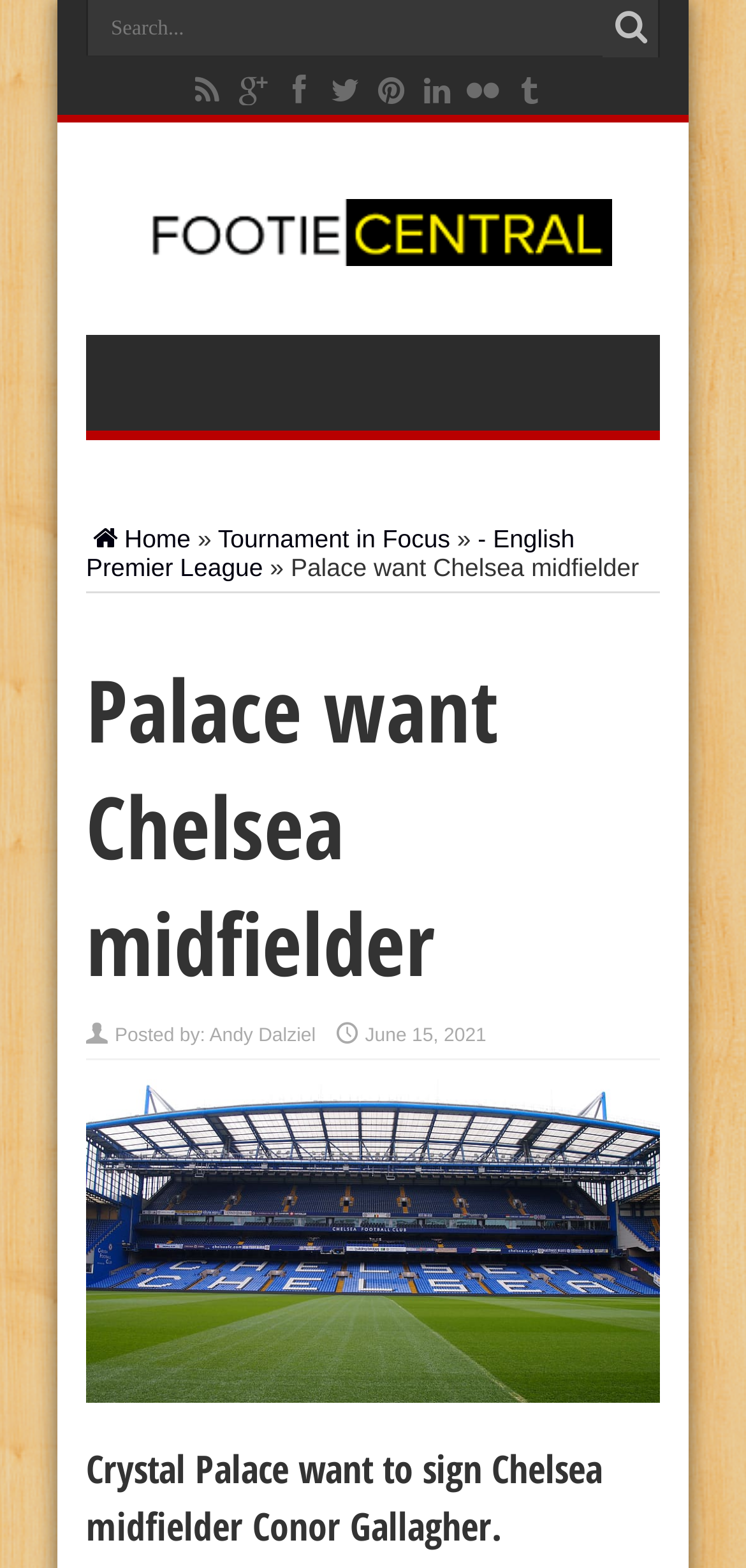Please determine the bounding box coordinates of the element to click in order to execute the following instruction: "Click on the Chelsea FC link". The coordinates should be four float numbers between 0 and 1, specified as [left, top, right, bottom].

[0.115, 0.688, 0.885, 0.895]